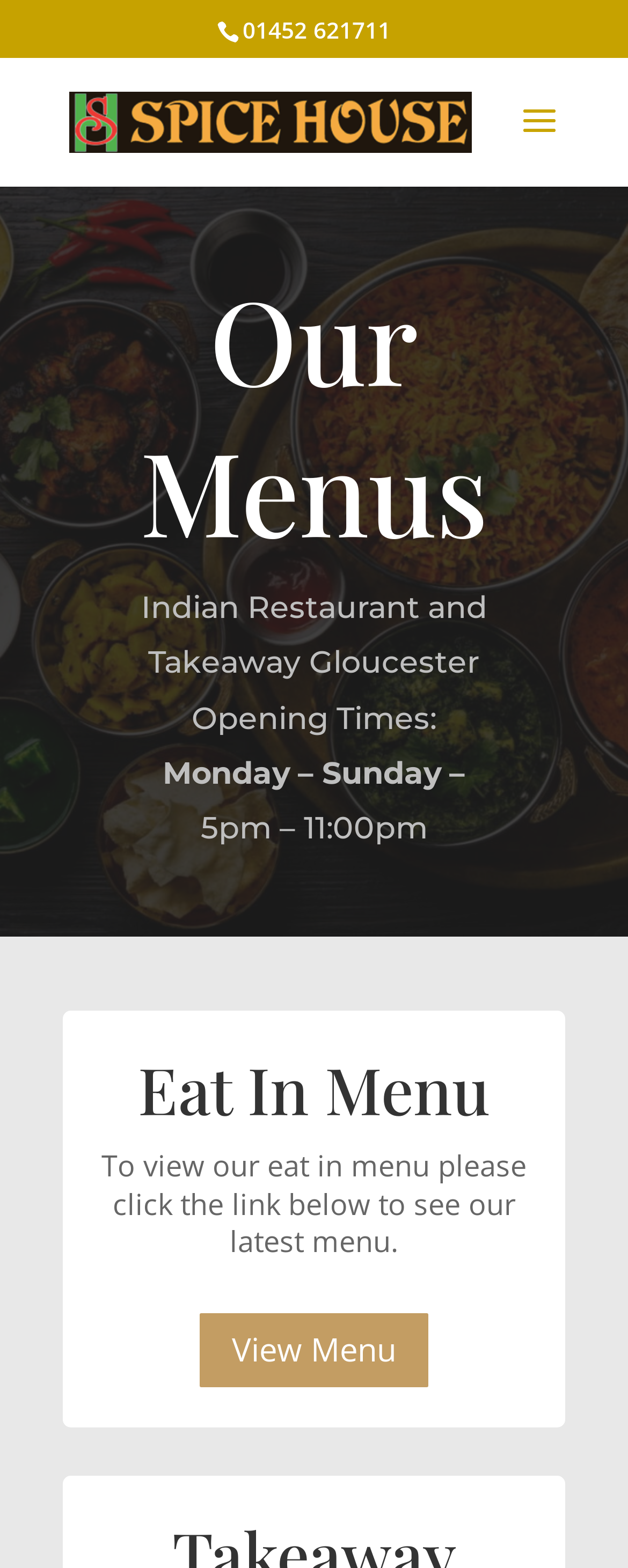Provide a single word or phrase to answer the given question: 
What is the phone number of Spice House Gloucester?

01452 621711